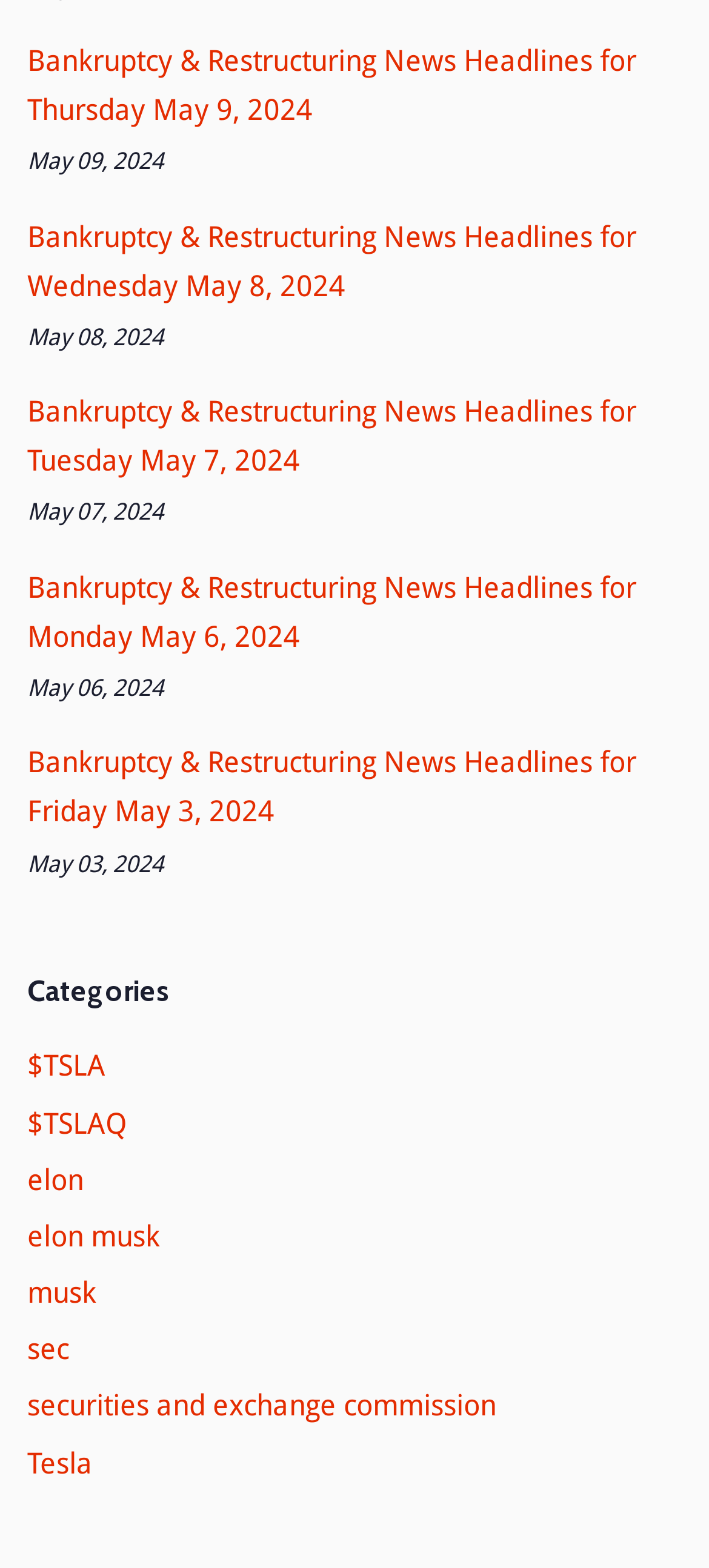Observe the image and answer the following question in detail: What is the most recent date of news headlines?

I looked at the time elements and their corresponding StaticText elements, and found that the most recent date is May 09, 2024, which is associated with the first link element.